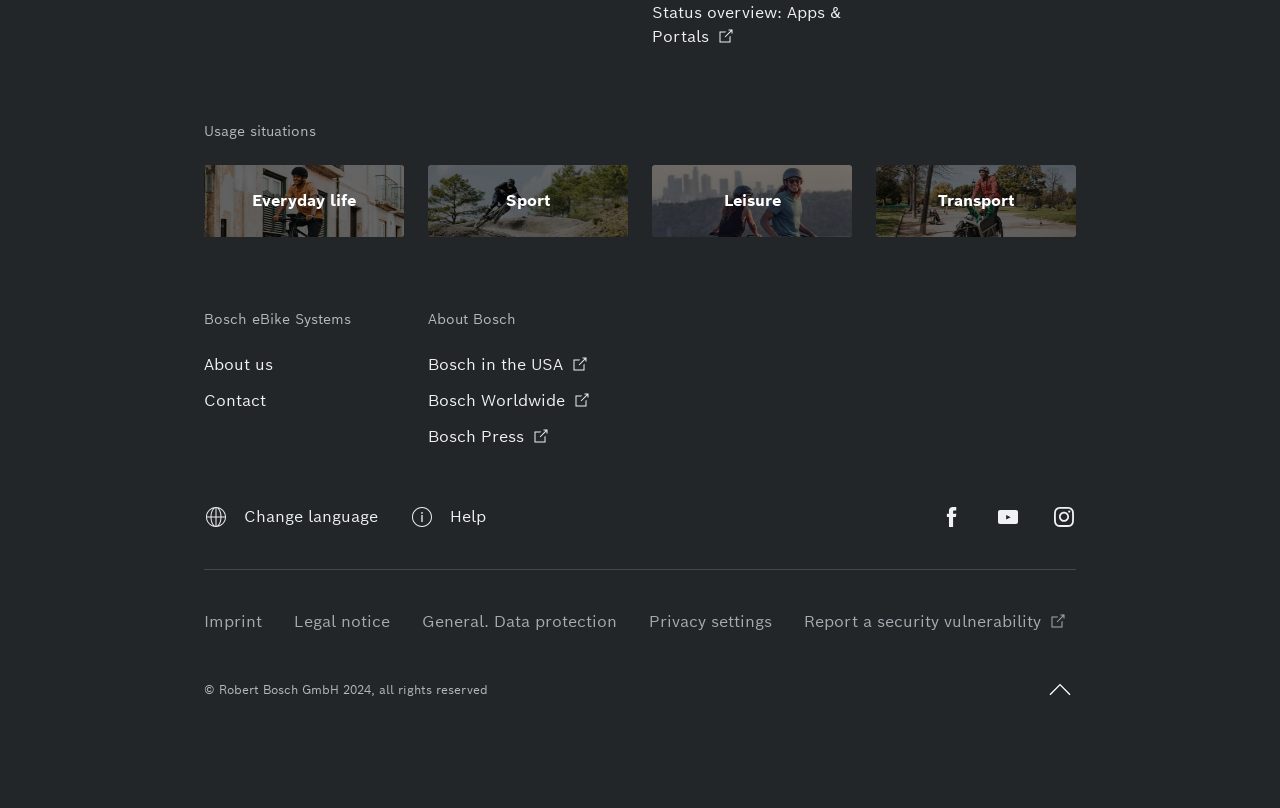Identify the bounding box coordinates necessary to click and complete the given instruction: "Get more information about the sane-devel mailing list".

None